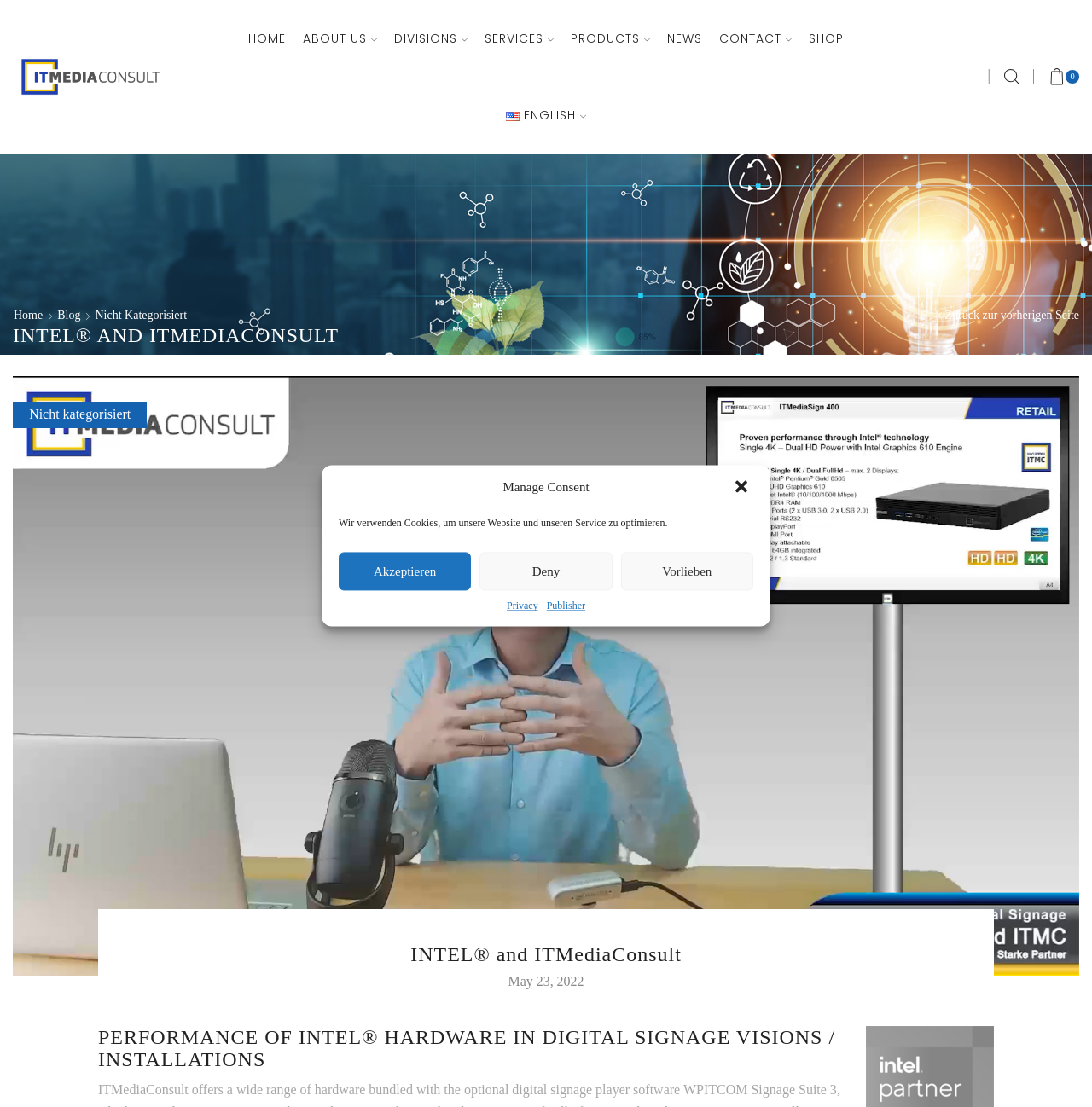Please determine the bounding box coordinates of the element's region to click for the following instruction: "Click the link to read about mobile bit coin casino".

None